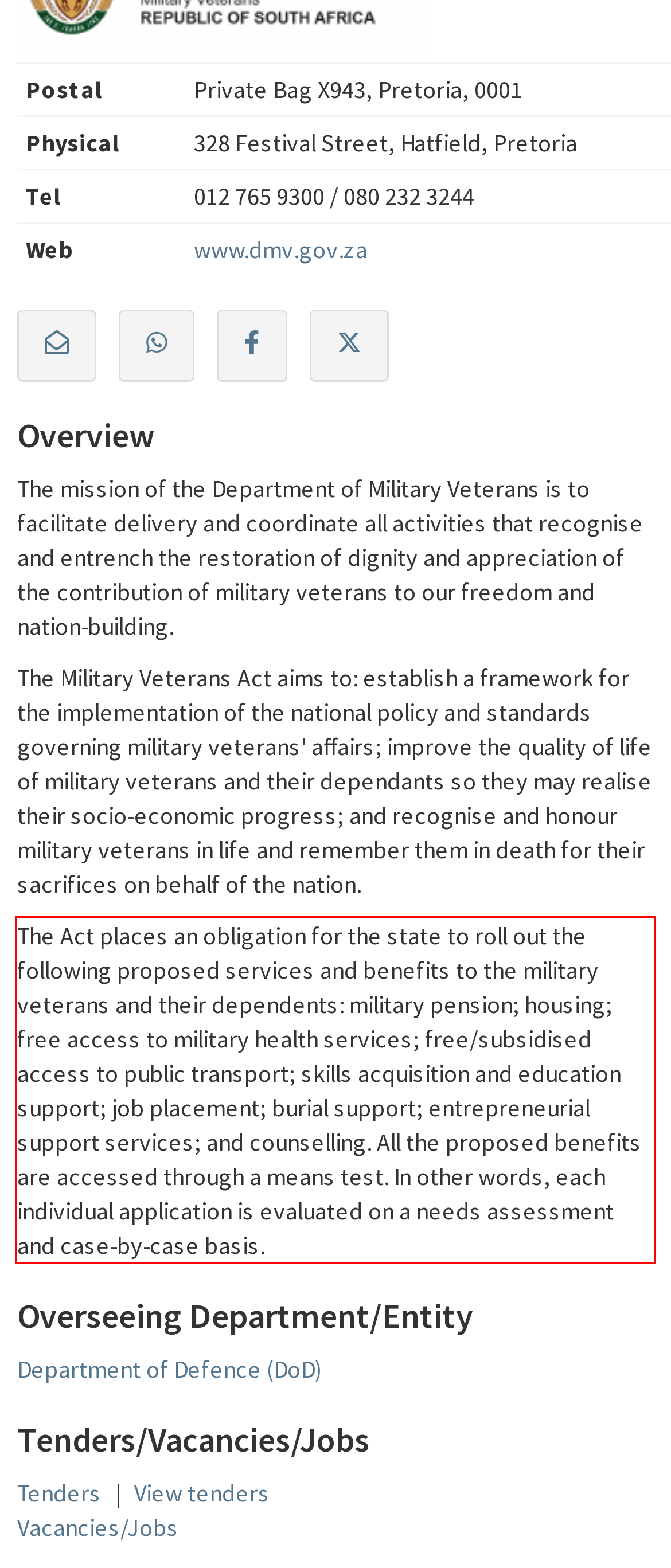Look at the provided screenshot of the webpage and perform OCR on the text within the red bounding box.

The Act places an obligation for the state to roll out the following proposed services and benefits to the military veterans and their dependents: military pension; housing; free access to military health services; free/subsidised access to public transport; skills acquisition and education support; job placement; burial support; entrepreneurial support services; and counselling. All the proposed benefits are accessed through a means test. In other words, each individual application is evaluated on a needs assessment and case-by-case basis.